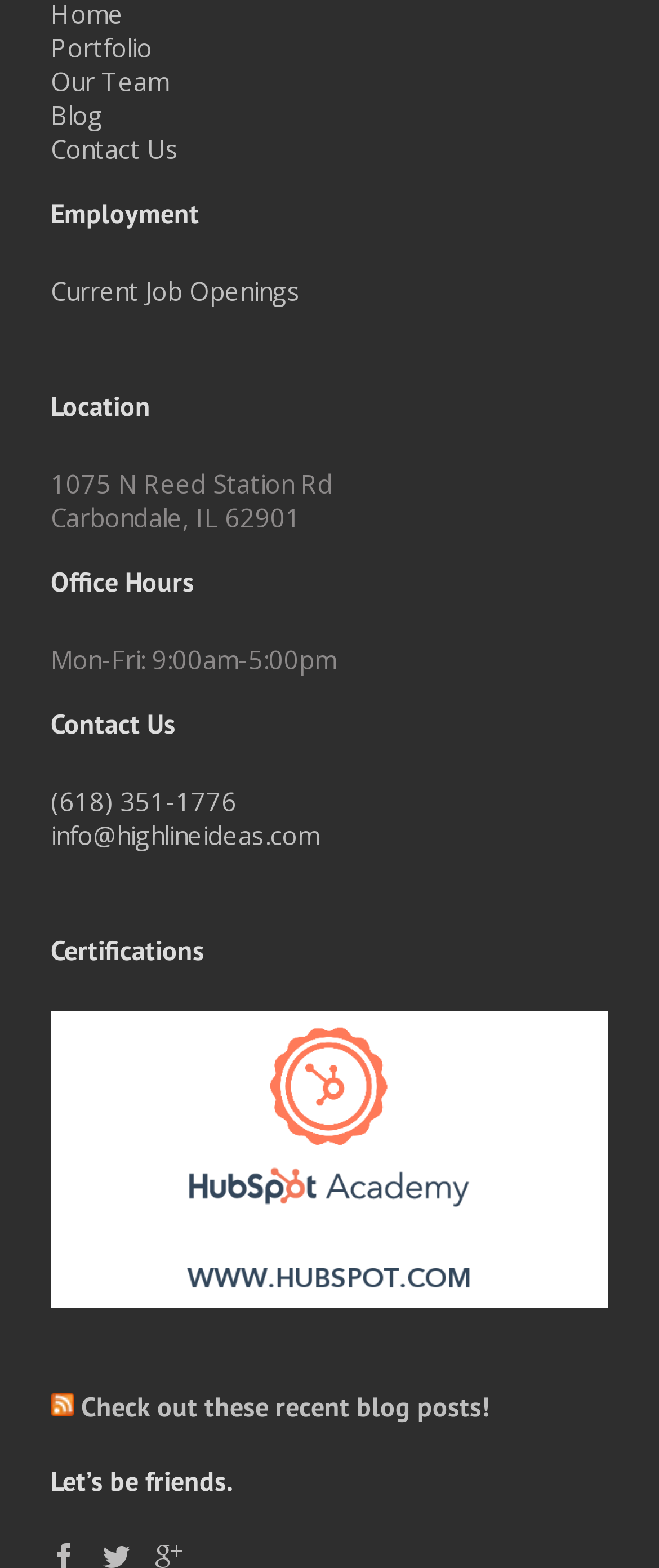What is the company's address?
Refer to the image and offer an in-depth and detailed answer to the question.

I found the company's address by looking at the 'Location' section, where it is written in two lines: '1075 N Reed Station Rd' and 'Carbondale, IL 62901'.